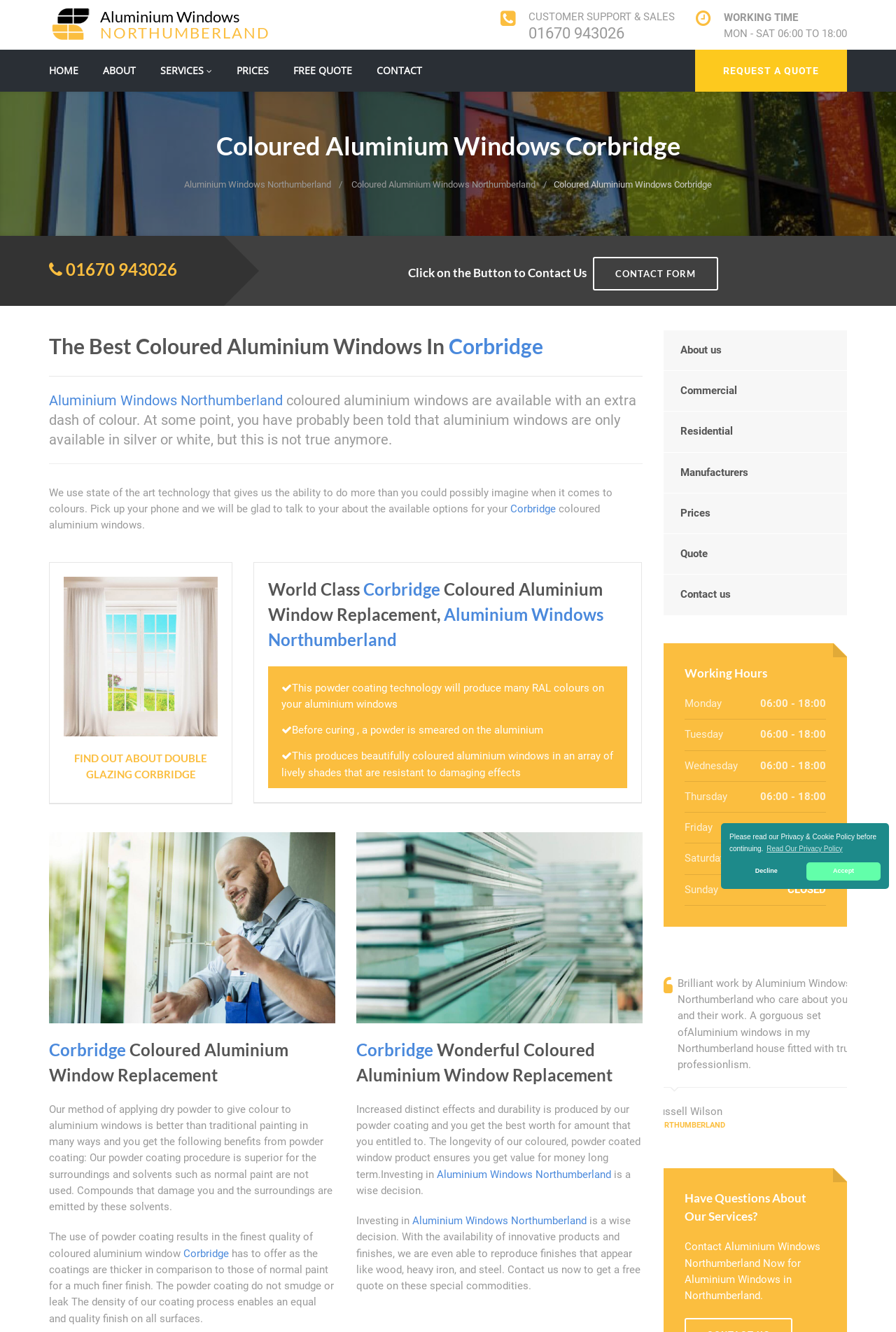Can you find and provide the main heading text of this webpage?

Coloured Aluminium Windows Corbridge